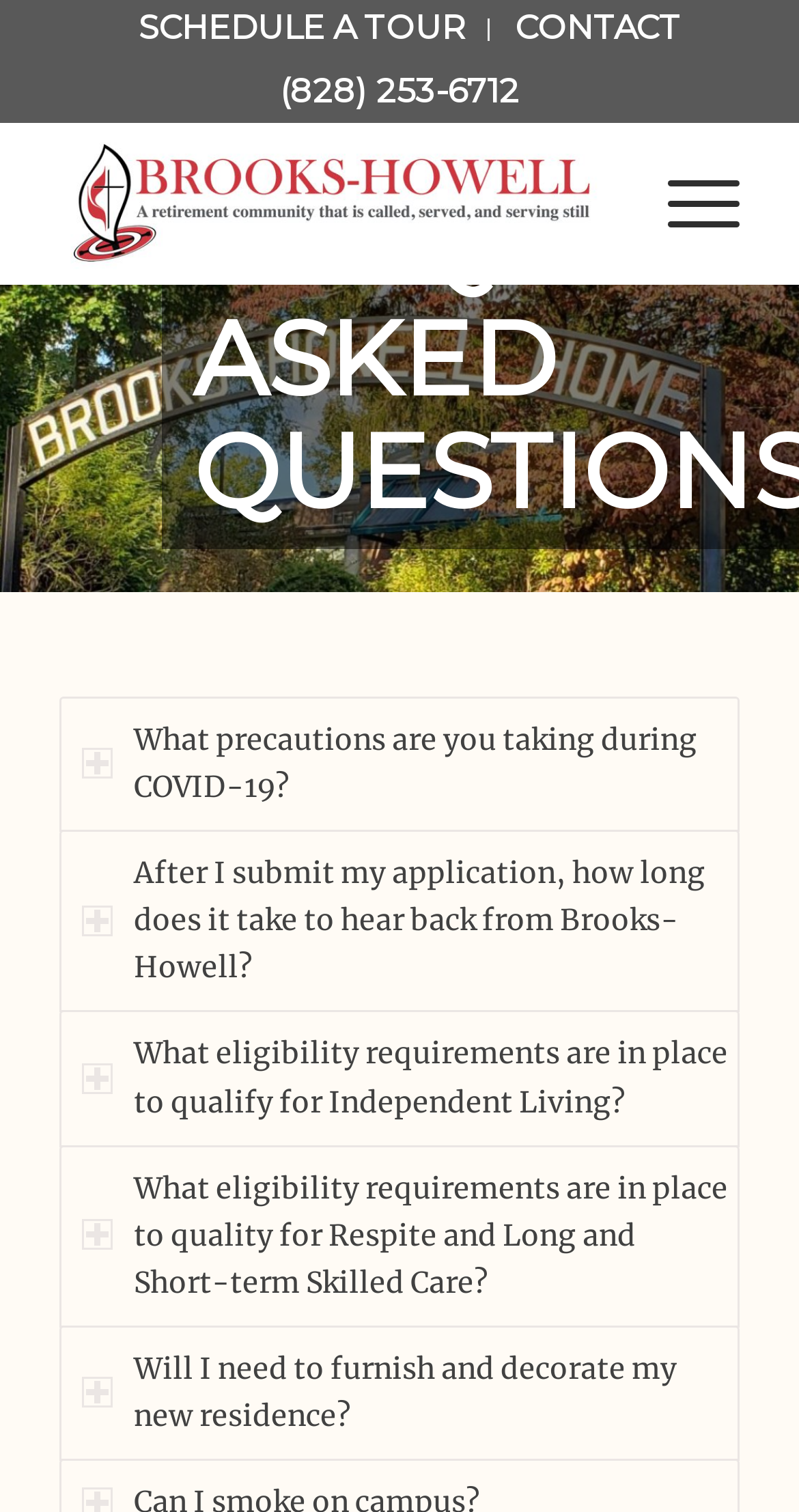Pinpoint the bounding box coordinates of the element that must be clicked to accomplish the following instruction: "Click on SCHEDULE A TOUR". The coordinates should be in the format of four float numbers between 0 and 1, i.e., [left, top, right, bottom].

[0.147, 0.012, 0.612, 0.027]